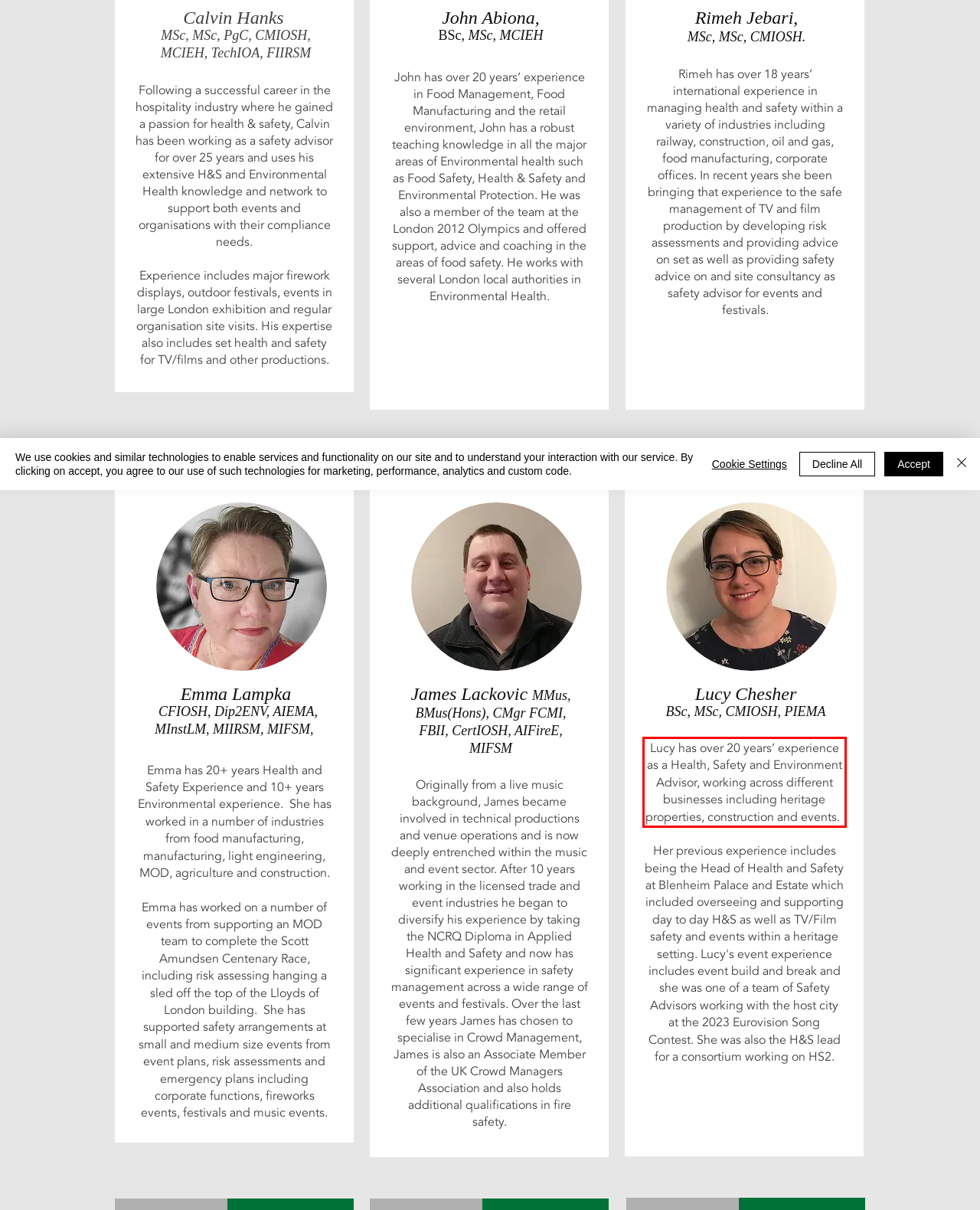Examine the webpage screenshot and use OCR to recognize and output the text within the red bounding box.

Lucy has over 20 years’ experience as a Health, Safety and Environment Advisor, working across different businesses including heritage properties, construction and events.